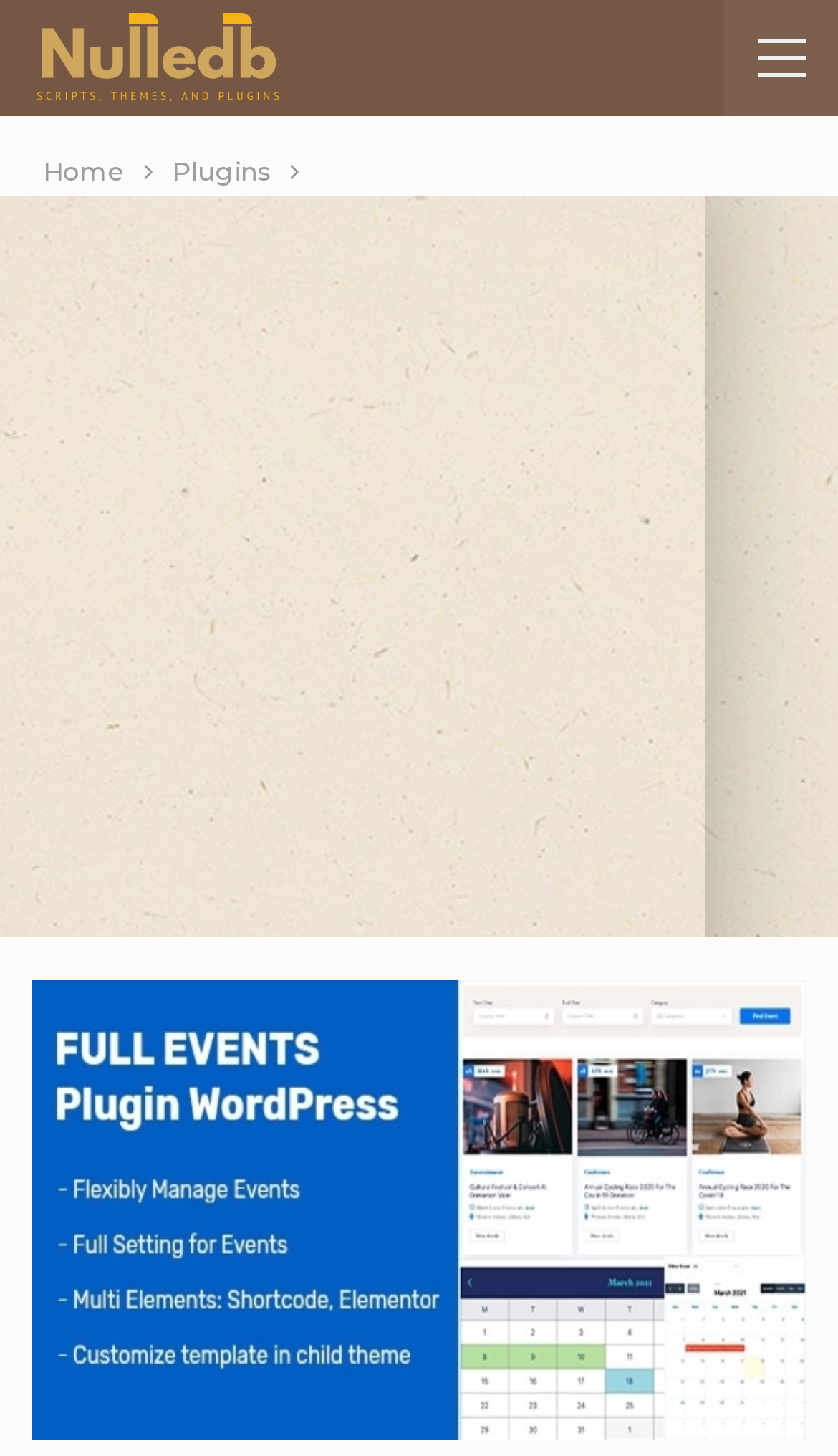How many links are in the navigation?
Give a single word or phrase as your answer by examining the image.

2